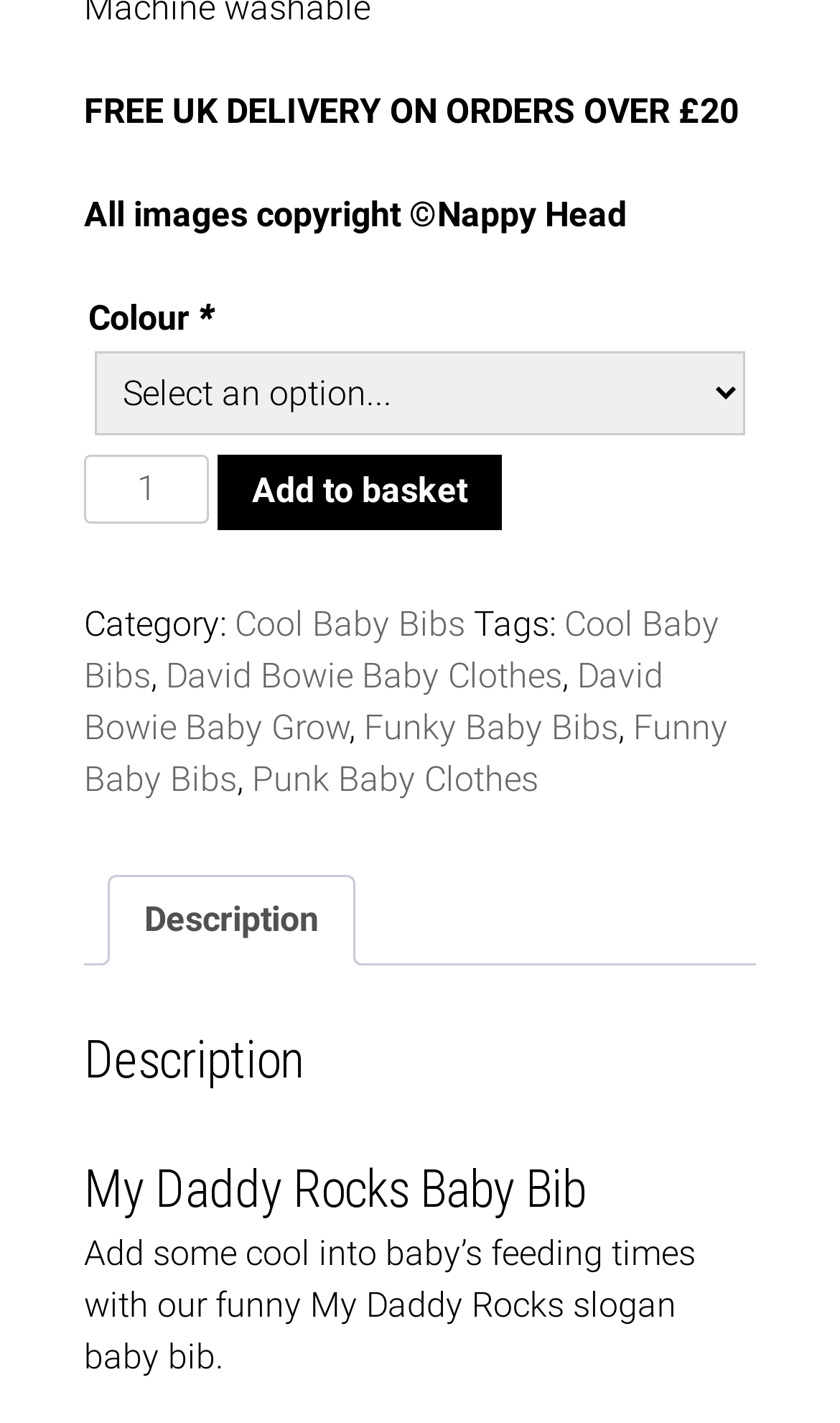Provide a brief response to the question using a single word or phrase: 
What is the purpose of the 'Colour' field?

Selecting product colour